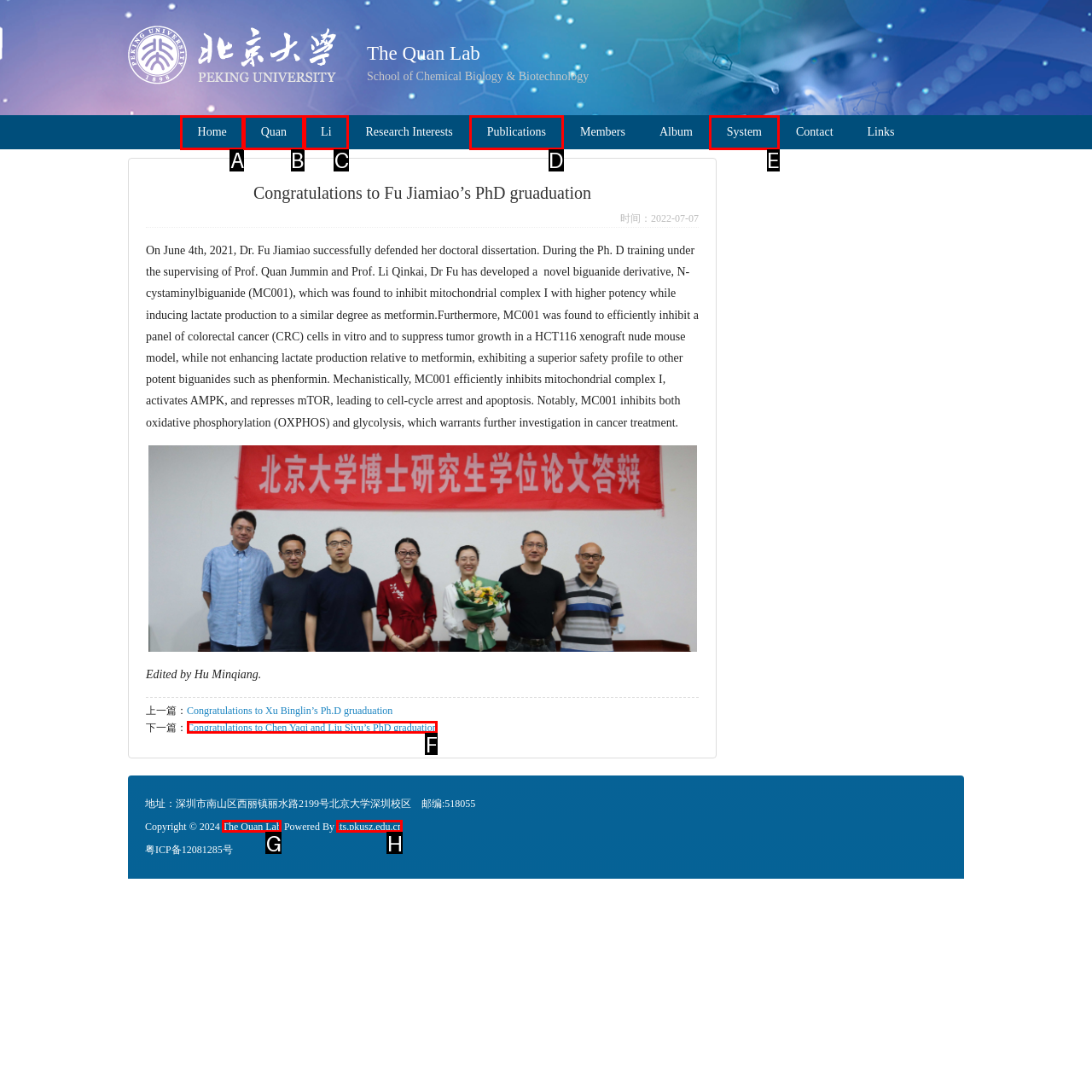Using the given description: its.pkusz.edu.cn, identify the HTML element that corresponds best. Answer with the letter of the correct option from the available choices.

H